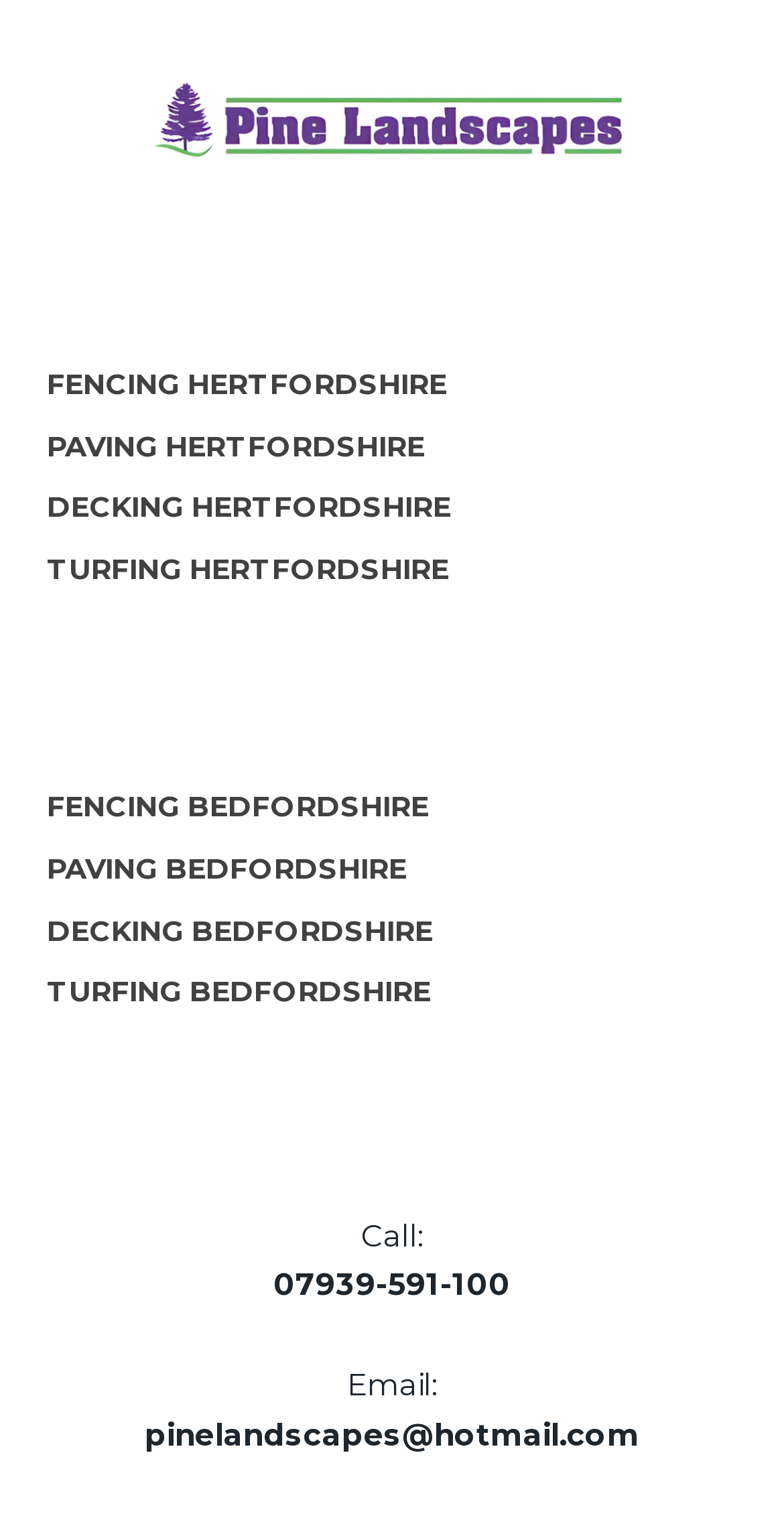Please respond in a single word or phrase: 
What services are offered in Hertfordshire?

FENCING, PAVING, DECKING, TURFING